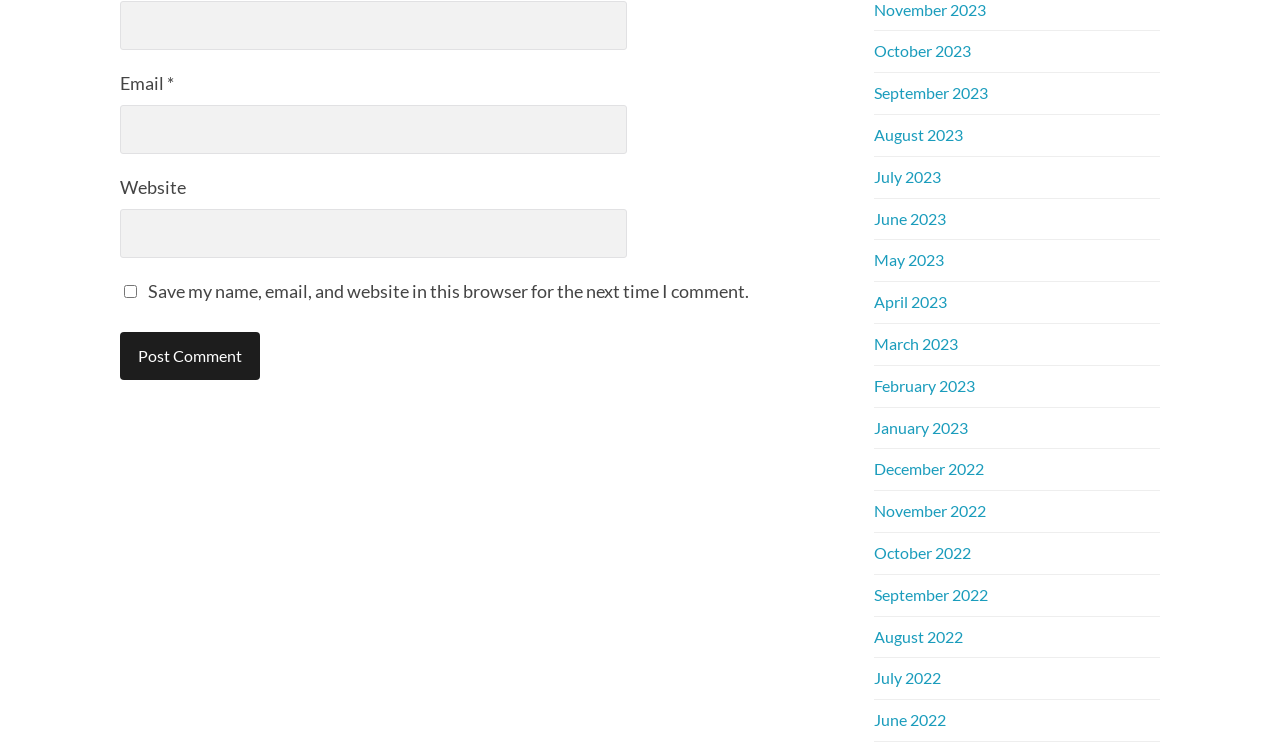Please identify the bounding box coordinates of the region to click in order to complete the task: "Input your email". The coordinates must be four float numbers between 0 and 1, specified as [left, top, right, bottom].

[0.094, 0.14, 0.49, 0.204]